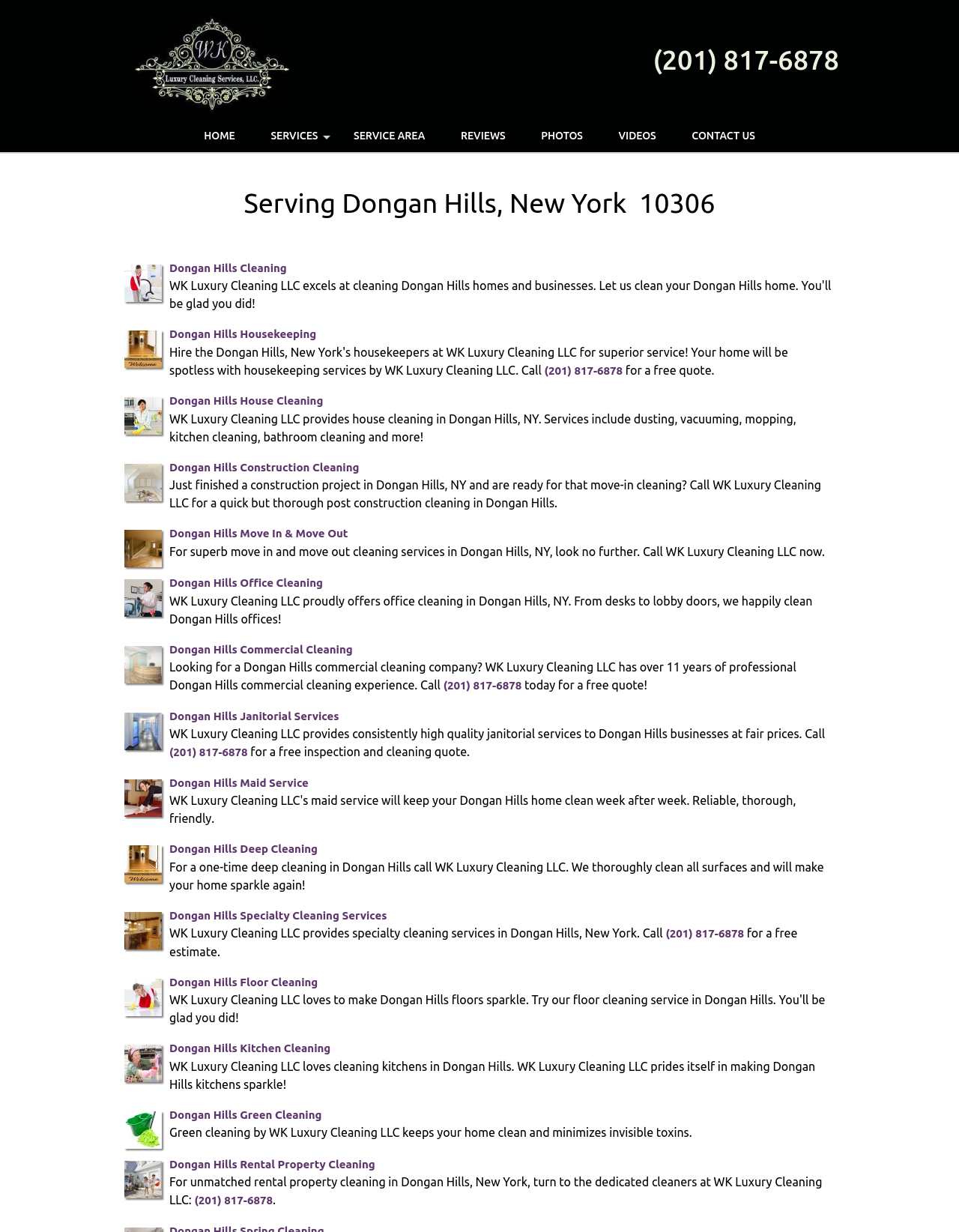Find the bounding box coordinates for the area that should be clicked to accomplish the instruction: "View 'SERVICE AREA'".

[0.352, 0.097, 0.46, 0.123]